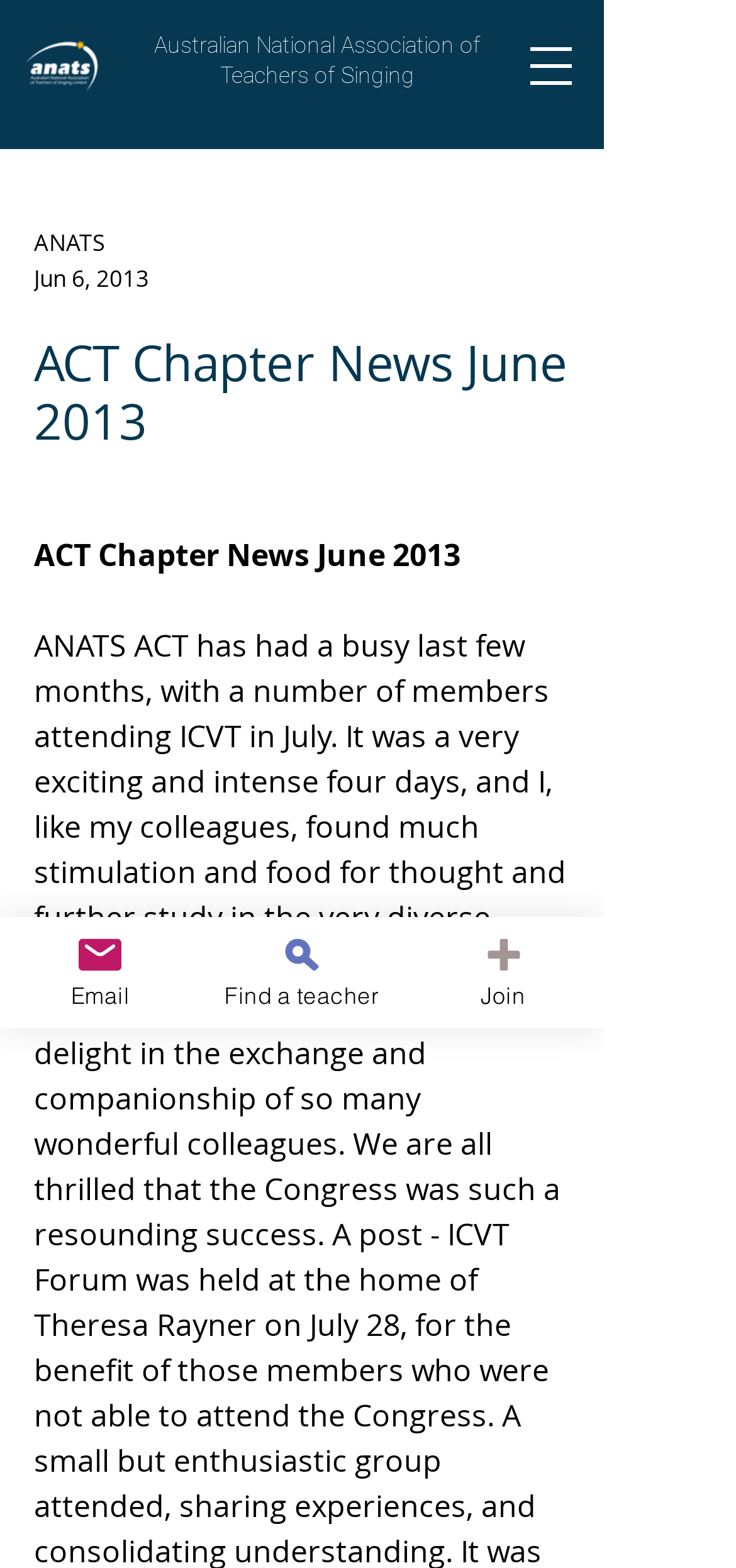What is the text above the 'ACT Chapter News June 2013' heading?
Carefully analyze the image and provide a detailed answer to the question.

Above the 'ACT Chapter News June 2013' heading, there is a heading element with the description 'Australian National Association of Teachers of Singing', which suggests that this is the text above the 'ACT Chapter News June 2013' heading.